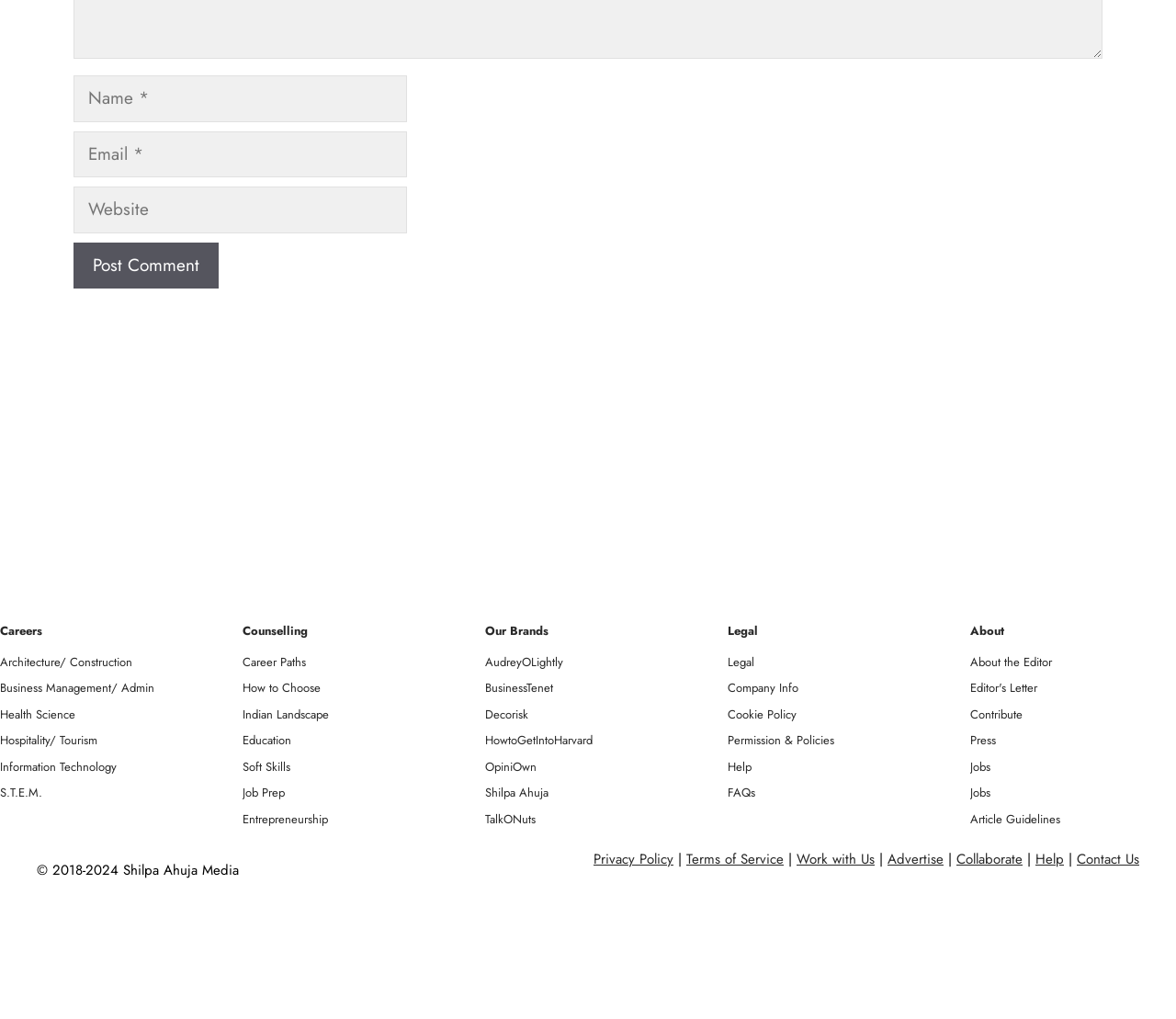How many links are there in the 'Our Brands' section?
Using the screenshot, give a one-word or short phrase answer.

7